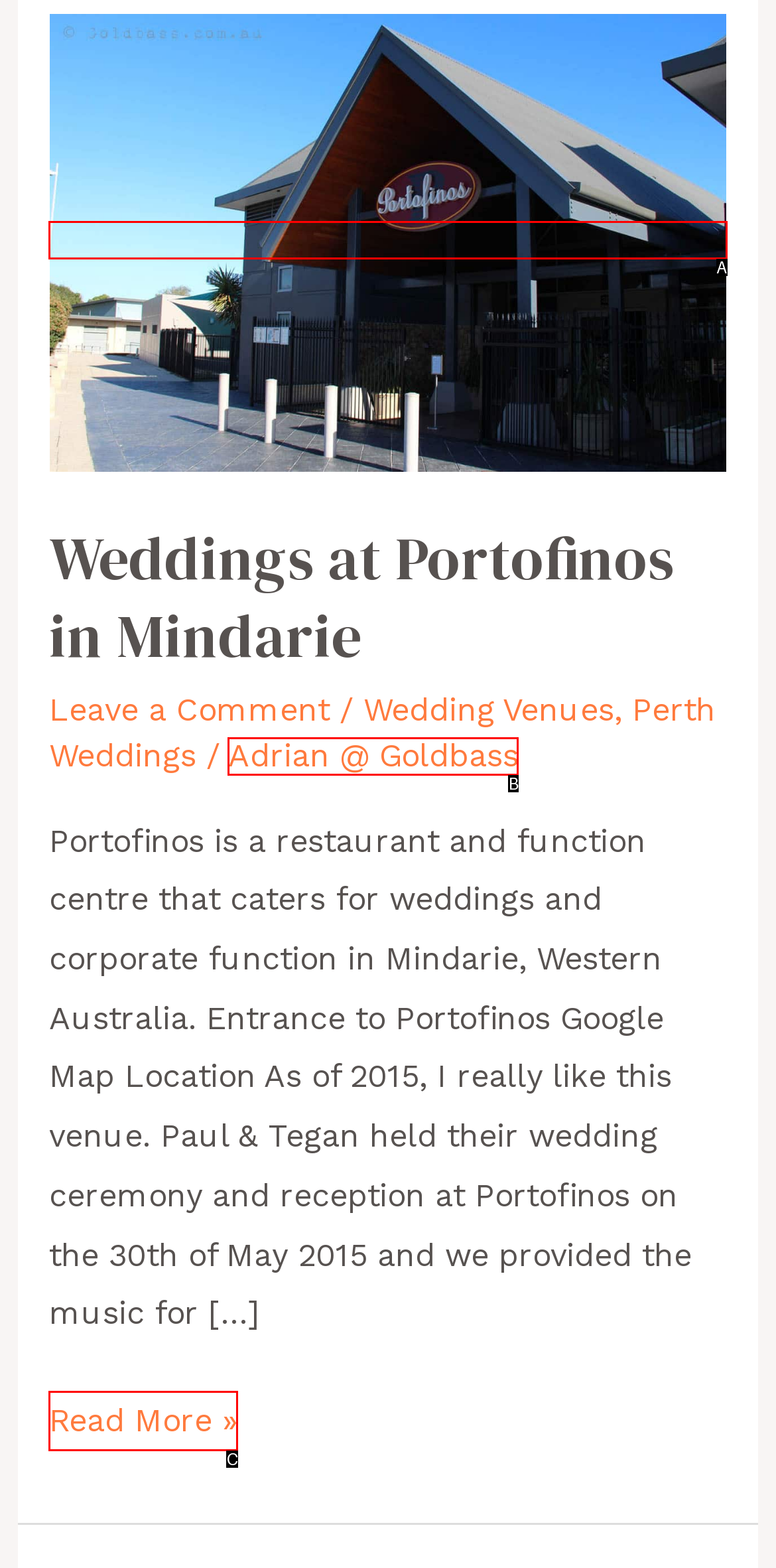Choose the HTML element that corresponds to the description: Adrian @ Goldbass
Provide the answer by selecting the letter from the given choices.

B